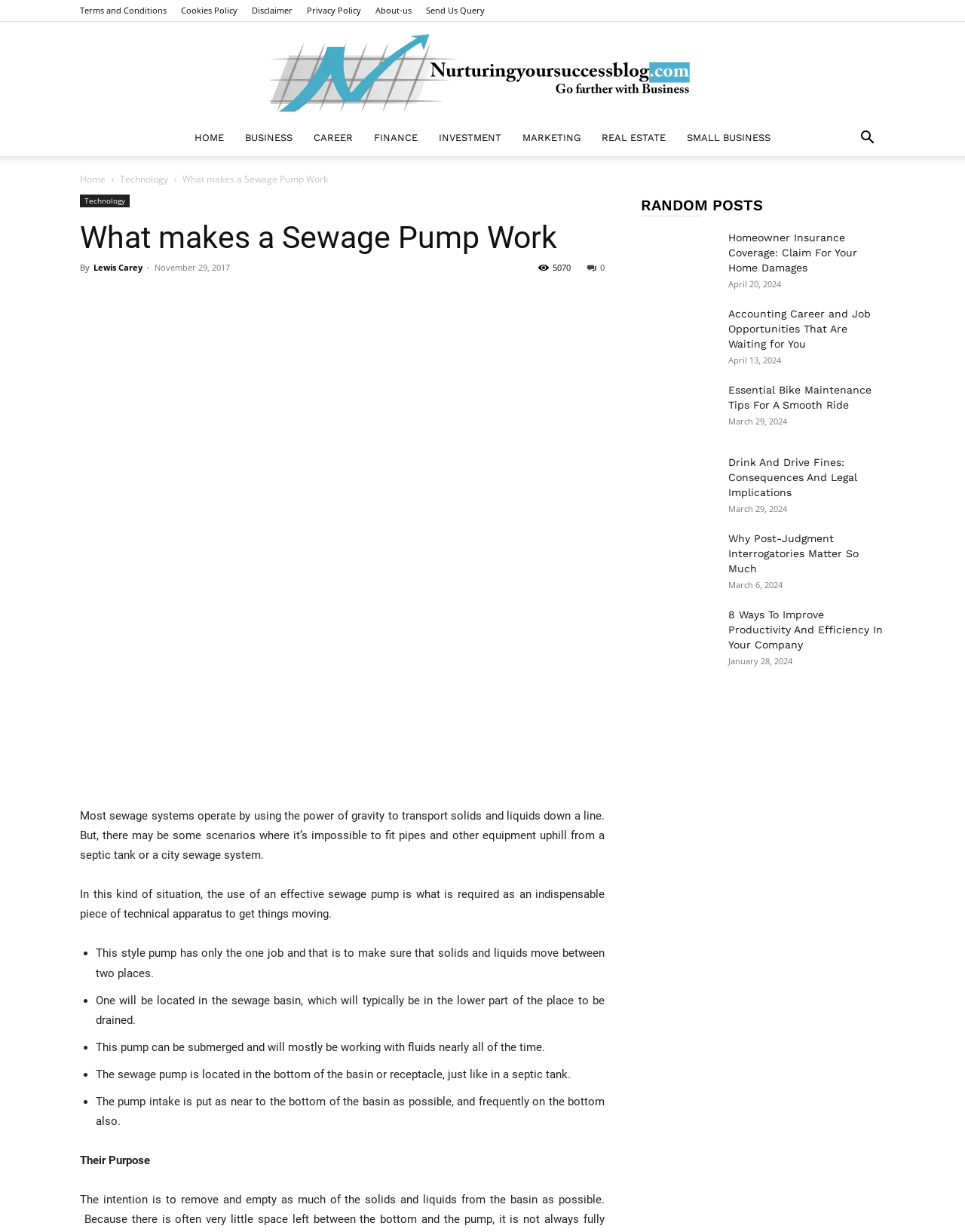Your task is to extract the text of the main heading from the webpage.

What makes a Sewage Pump Work